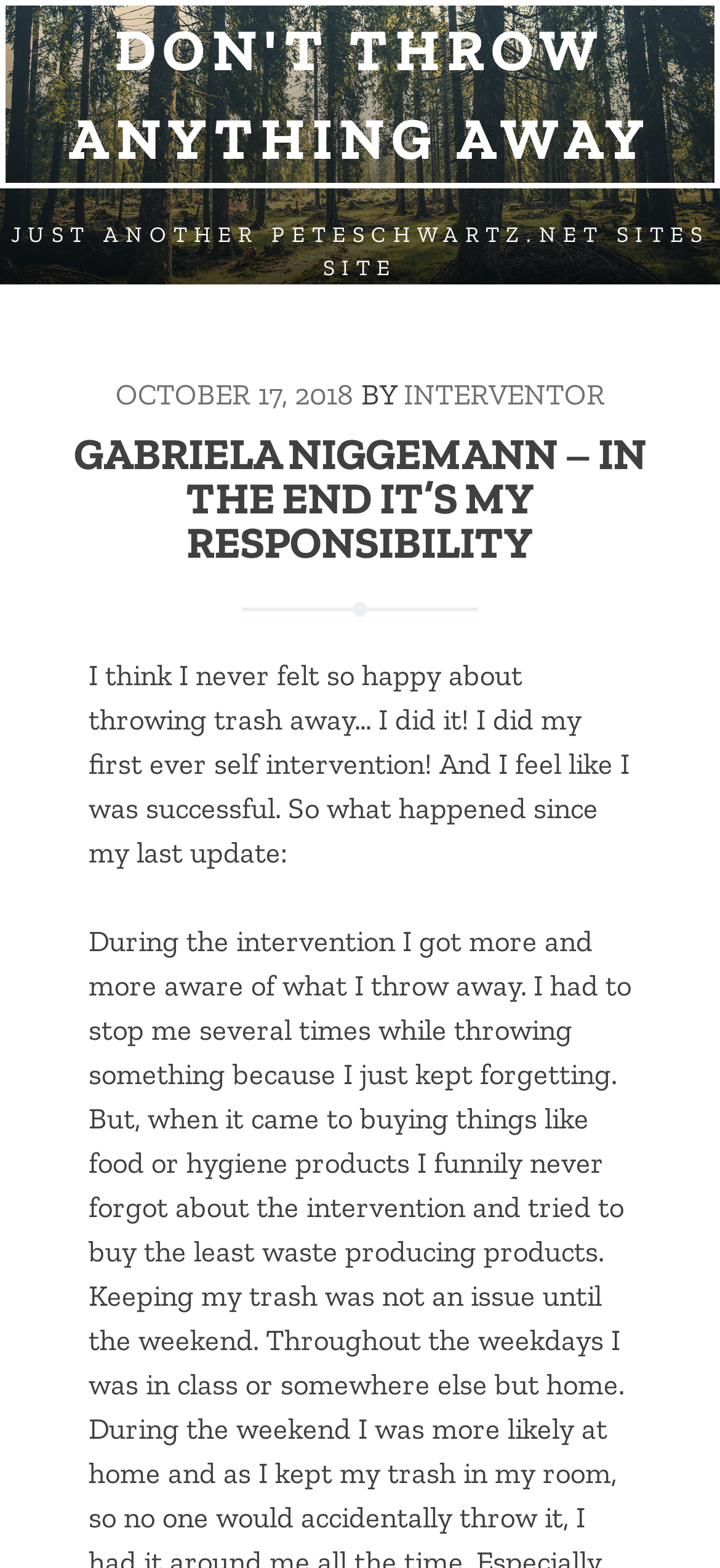Offer a detailed explanation of the webpage layout and contents.

The webpage is about Gabriela Niggemann's personal experience with reducing waste, titled "In the end it's my responsibility – Don't Throw Anything Away". At the top of the page, there is a prominent link with the title "DON'T THROW ANYTHING AWAY" spanning the entire width of the page. Below this, there is a secondary header "JUST ANOTHER PETESCHWARTZ.NET SITES SITE" that takes up most of the width.

Underneath, there is a section with a header "GABRIELA NIGGEMANN – IN THE END IT’S MY RESPONSIBILITY" that spans almost the entire width. This section contains a link to a date "OCTOBER 17, 2018" on the left, followed by the text "BY" and then a link to "INTERVENTOR" on the right.

The main content of the page is a personal account of Gabriela's experience with reducing waste, divided into two paragraphs. The first paragraph starts with "I think I never felt so happy about throwing trash away…" and describes her initial success with self-intervention. The second paragraph begins with "During the intervention I got more and more aware of what I throw away…" and details her efforts to reduce waste while buying products.

At the bottom right corner of the page, there is a small link with no text.